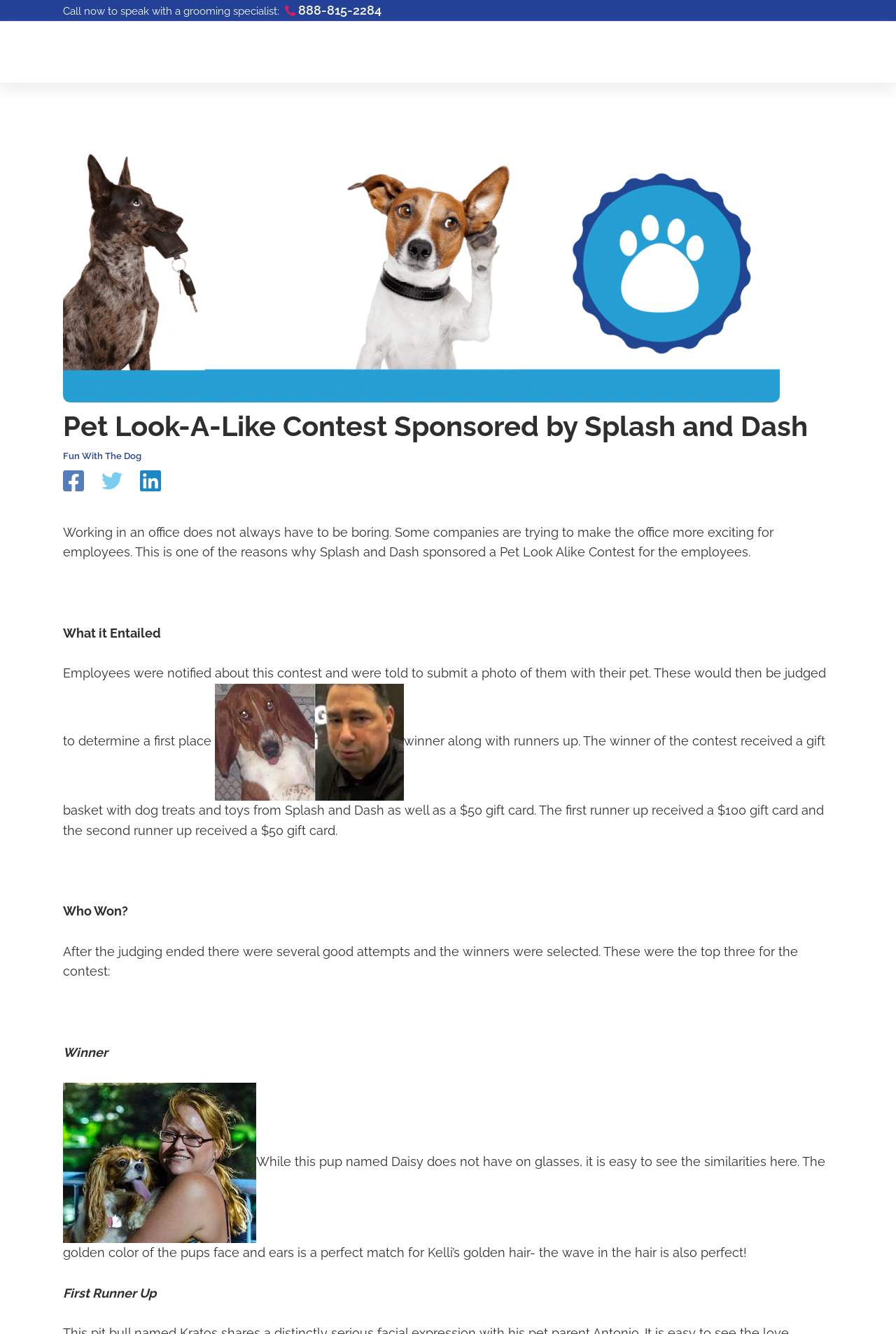What is the main title displayed on this webpage?

Pet Look-A-Like Contest Sponsored by Splash and Dash